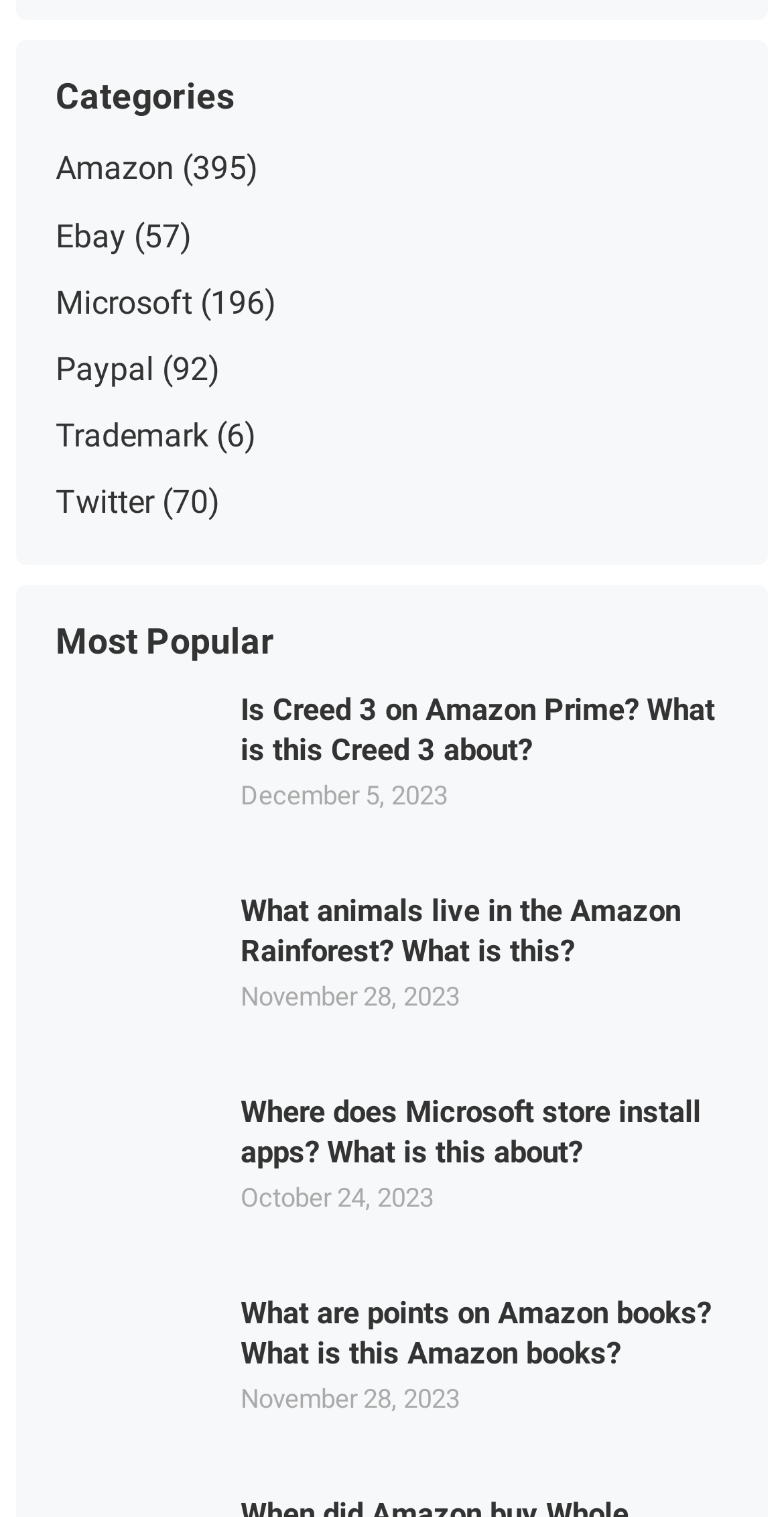Look at the image and write a detailed answer to the question: 
What is the common format of the article titles?

I observed that the article titles are in a question format, such as 'Is Creed 3 on Amazon Prime?', 'What animals live in the Amazon Rainforest?', and 'What are points on Amazon books?', which suggests that the webpage provides answers to these questions.